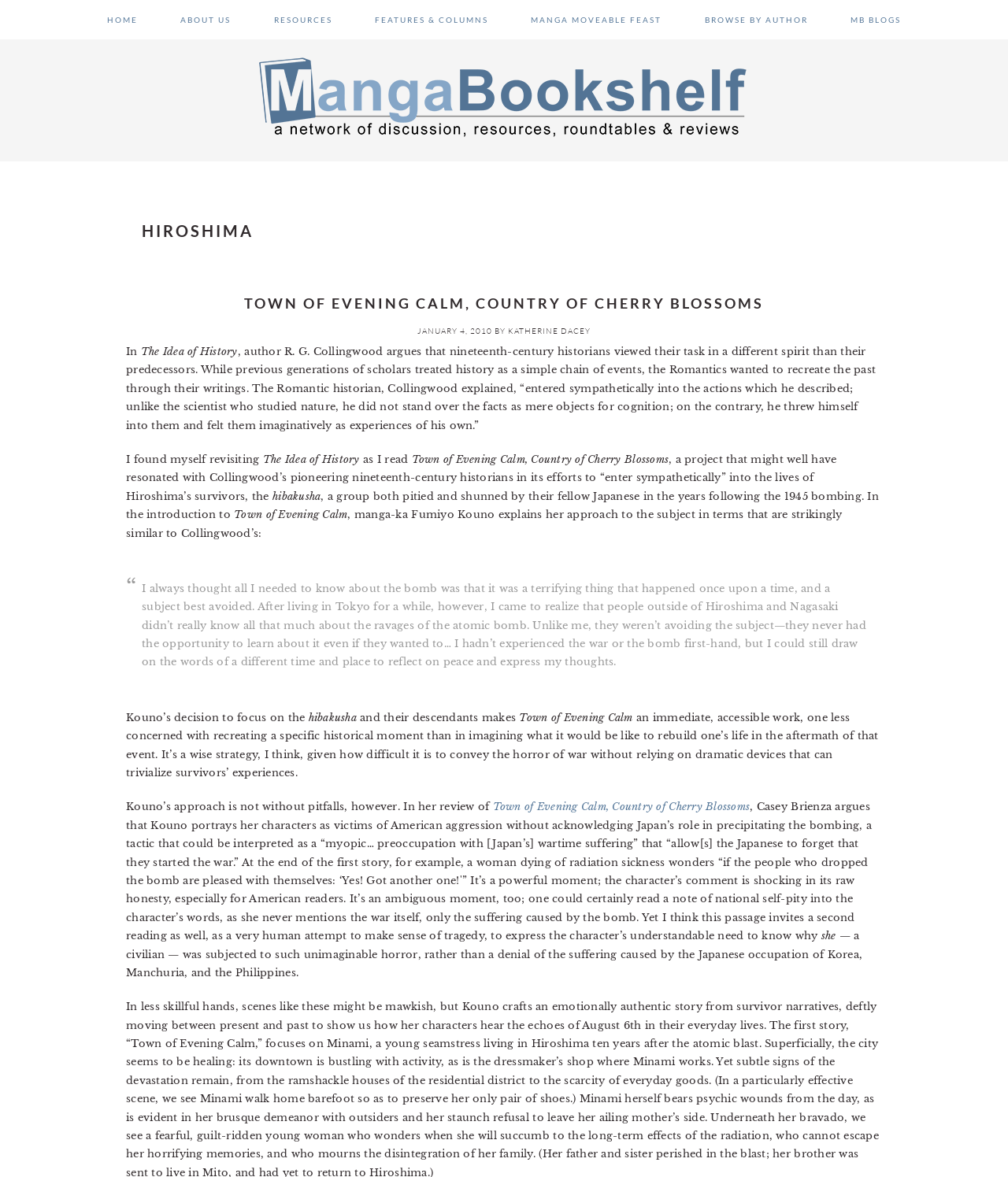Highlight the bounding box coordinates of the region I should click on to meet the following instruction: "Click on the 'Town of Evening Calm, Country of Cherry Blossoms' link".

[0.489, 0.68, 0.744, 0.691]